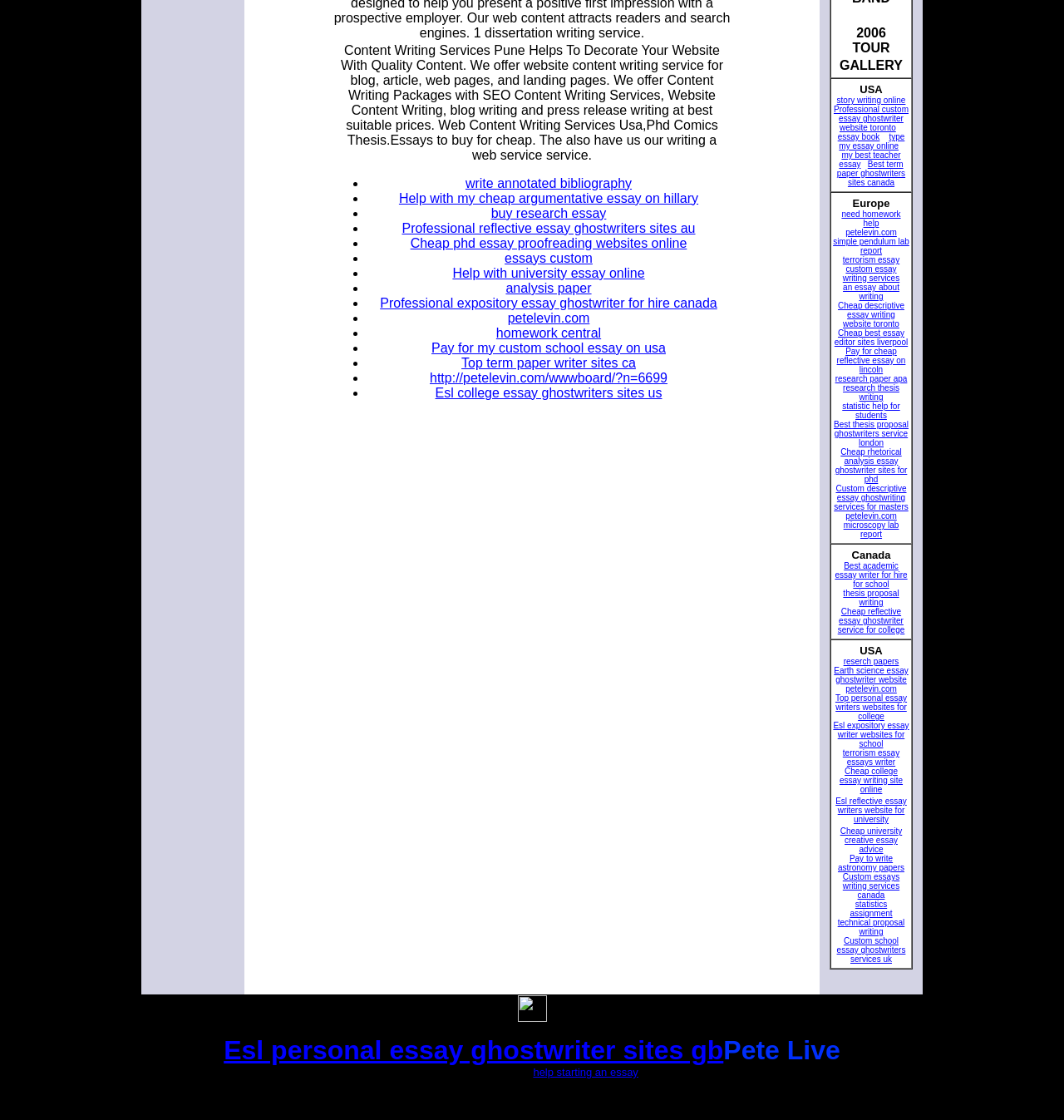Please determine the bounding box coordinates of the element's region to click in order to carry out the following instruction: "go to Best academic essay writer for hire for school". The coordinates should be four float numbers between 0 and 1, i.e., [left, top, right, bottom].

[0.785, 0.501, 0.853, 0.526]